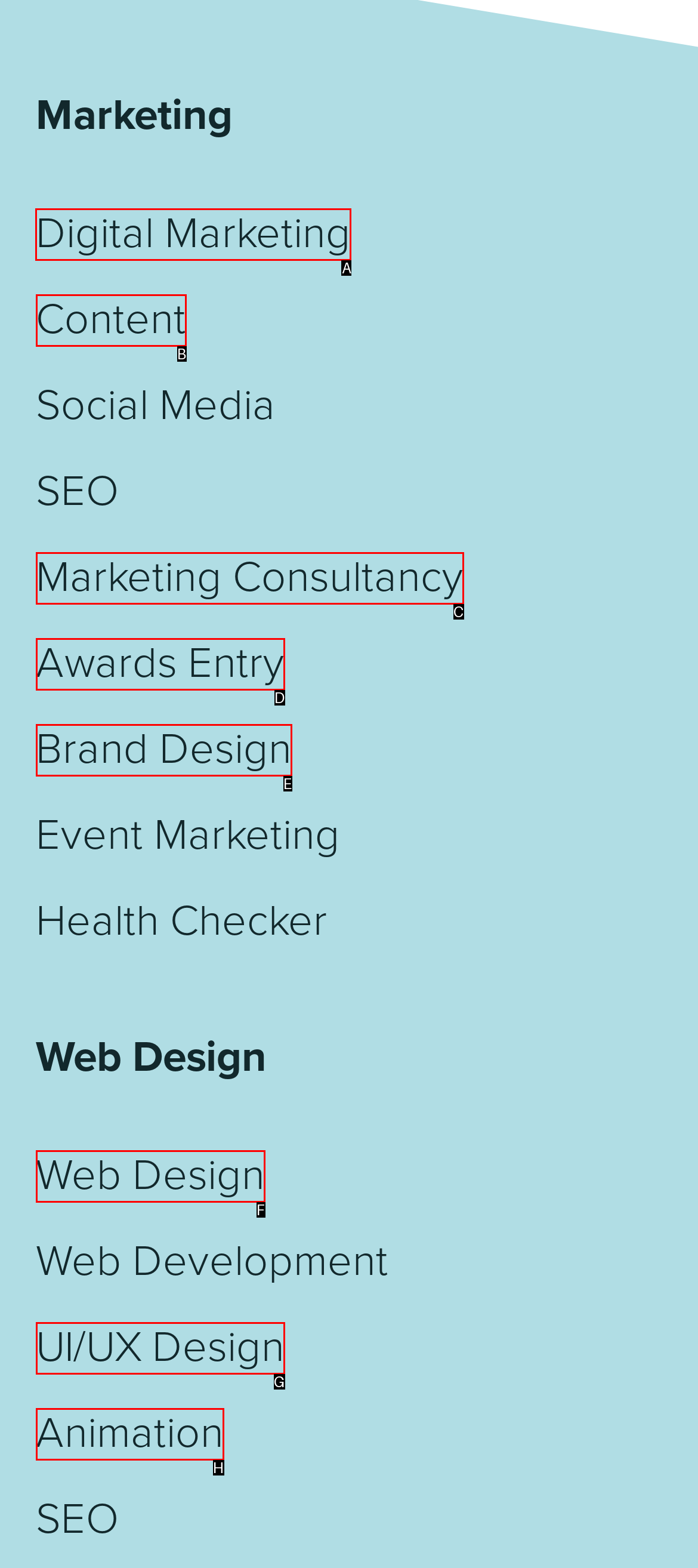Decide which UI element to click to accomplish the task: Click on Digital Marketing
Respond with the corresponding option letter.

A